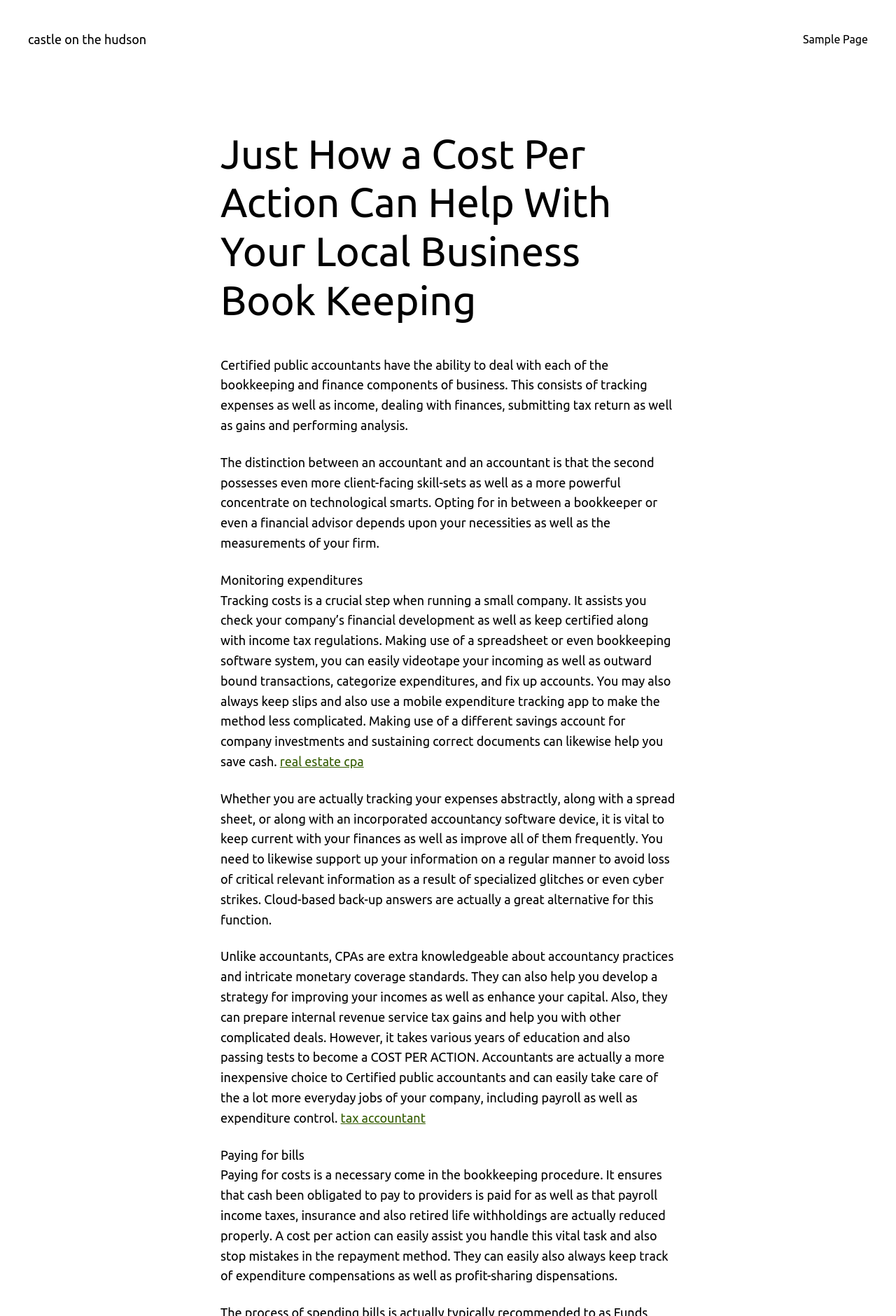Given the element description "castle on the hudson", identify the bounding box of the corresponding UI element.

[0.031, 0.024, 0.163, 0.035]